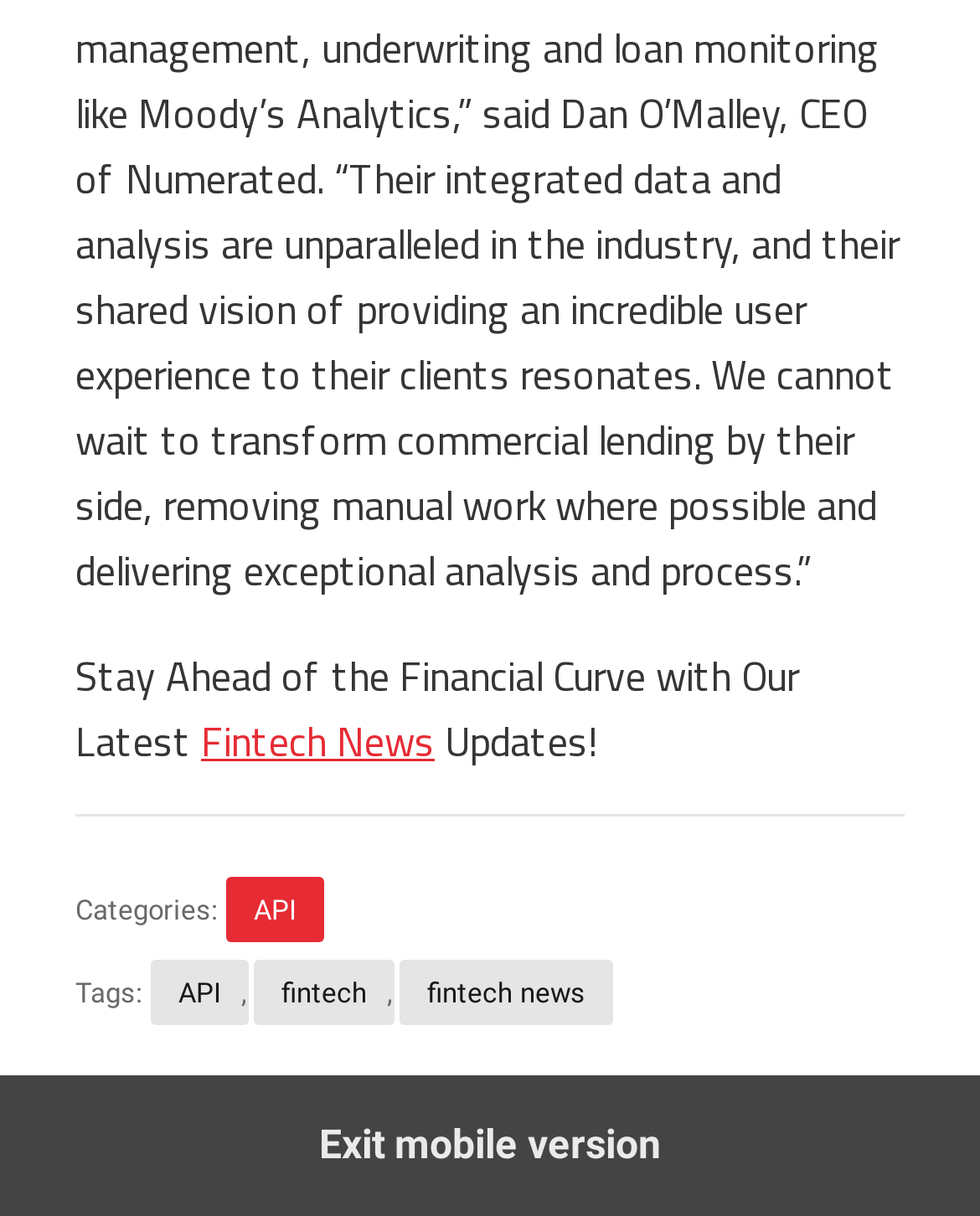Using the image as a reference, answer the following question in as much detail as possible:
What is the category of the fintech news?

From the footer section of the webpage, we can see that there are categories and tags listed. Under the categories section, we see 'API' as one of the categories, and under the tags section, we see 'fintech' and 'fintech news' as two of the tags.